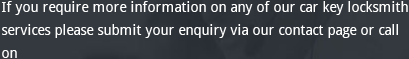How can customers inquire about services?
Answer the question with detailed information derived from the image.

The image explicitly states that customers can submit their inquiries through the contact page or call for assistance, providing two ways for customers to get in touch with Auto Locksmith Wakefield for their locksmith-related concerns.